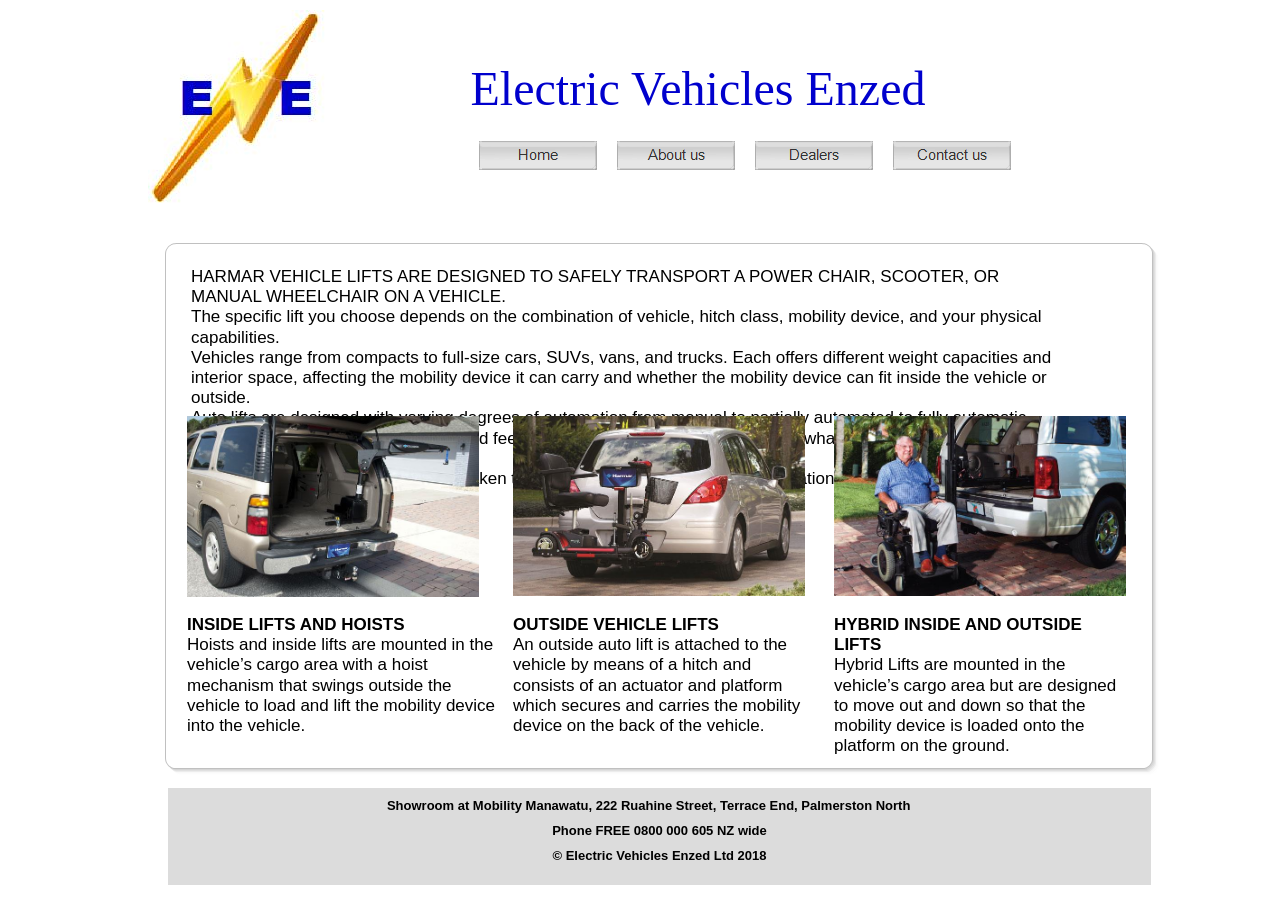Where is the showroom of Mobility Manawatu located?
Could you give a comprehensive explanation in response to this question?

The webpage provides the address of the showroom of Mobility Manawatu, which is located at 222 Ruahine Street, Terrace End, Palmerston North.